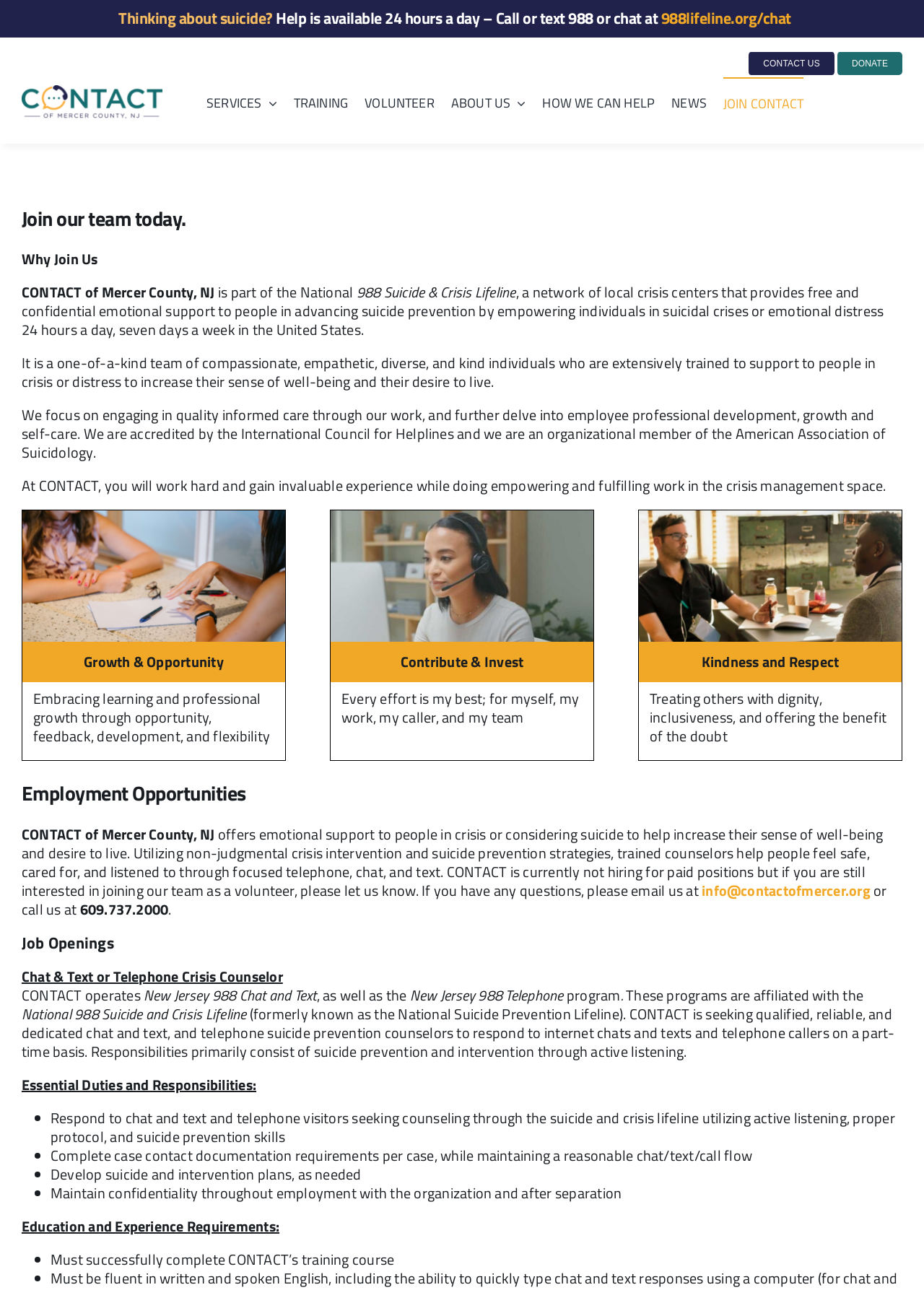Can you find the bounding box coordinates for the element to click on to achieve the instruction: "Learn about 'Growth & Opportunity'"?

[0.091, 0.504, 0.242, 0.522]